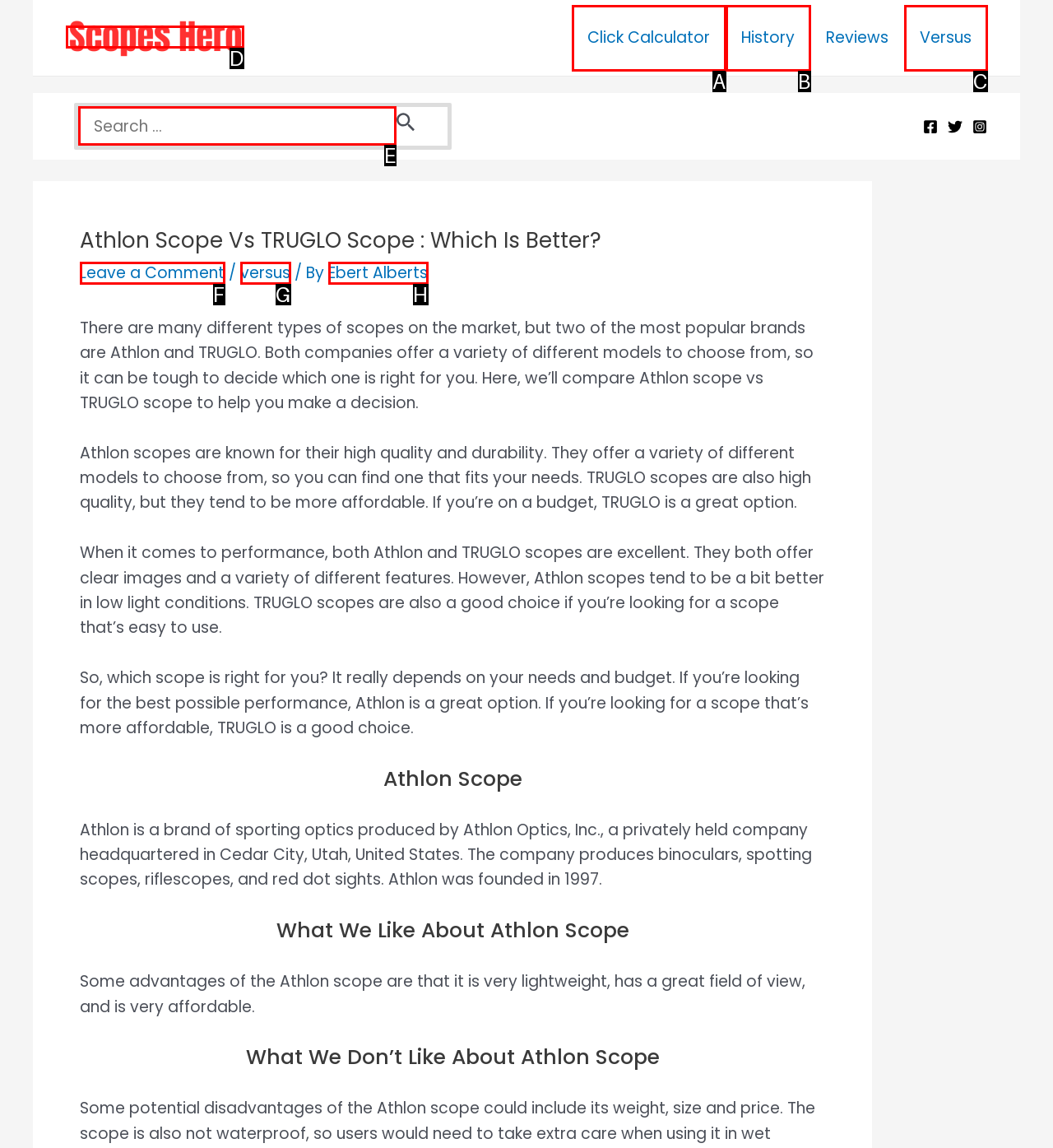Look at the description: Leave a Comment
Determine the letter of the matching UI element from the given choices.

F